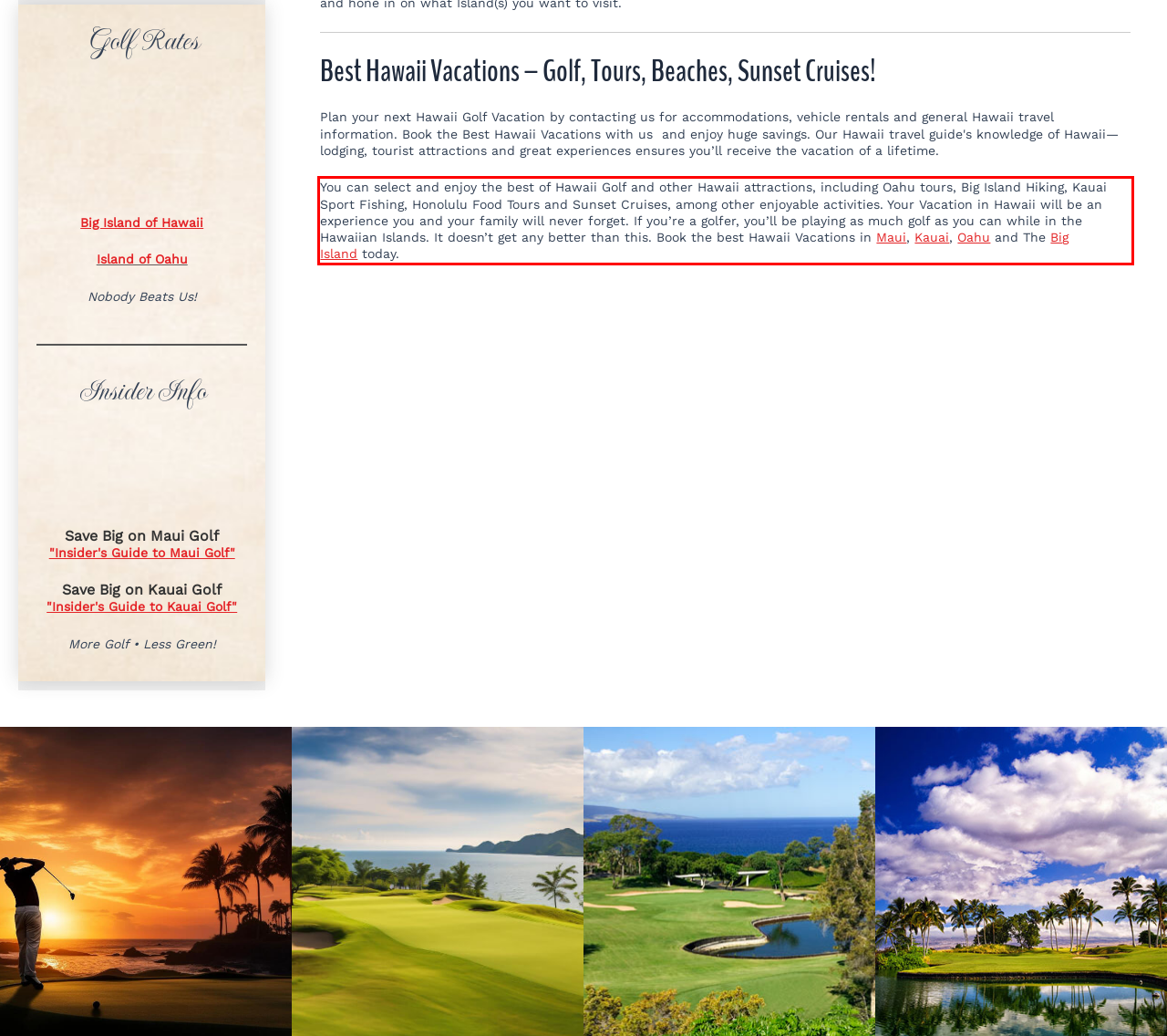Look at the provided screenshot of the webpage and perform OCR on the text within the red bounding box.

You can select and enjoy the best of Hawaii Golf and other Hawaii attractions, including Oahu tours, Big Island Hiking, Kauai Sport Fishing, Honolulu Food Tours and Sunset Cruises, among other enjoyable activities. Your Vacation in Hawaii will be an experience you and your family will never forget. If you’re a golfer, you’ll be playing as much golf as you can while in the Hawaiian Islands. It doesn’t get any better than this. Book the best Hawaii Vacations in Maui, Kauai, Oahu and The Big Island today.